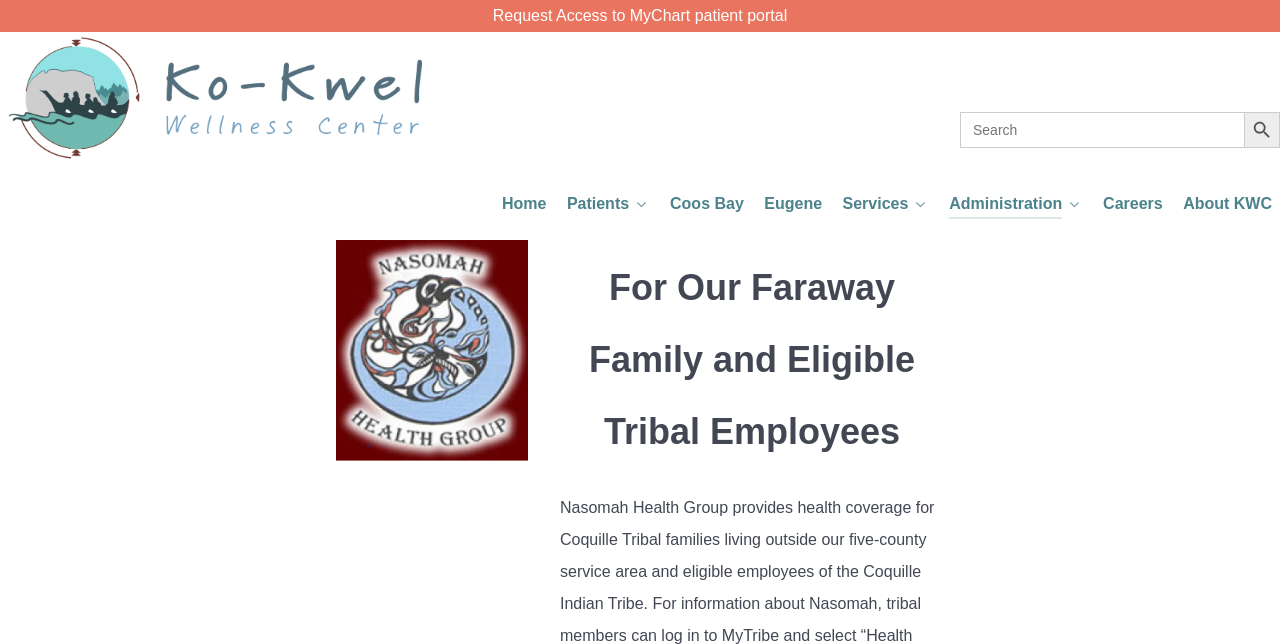Answer the question using only one word or a concise phrase: How many elements are in the search box section?

4